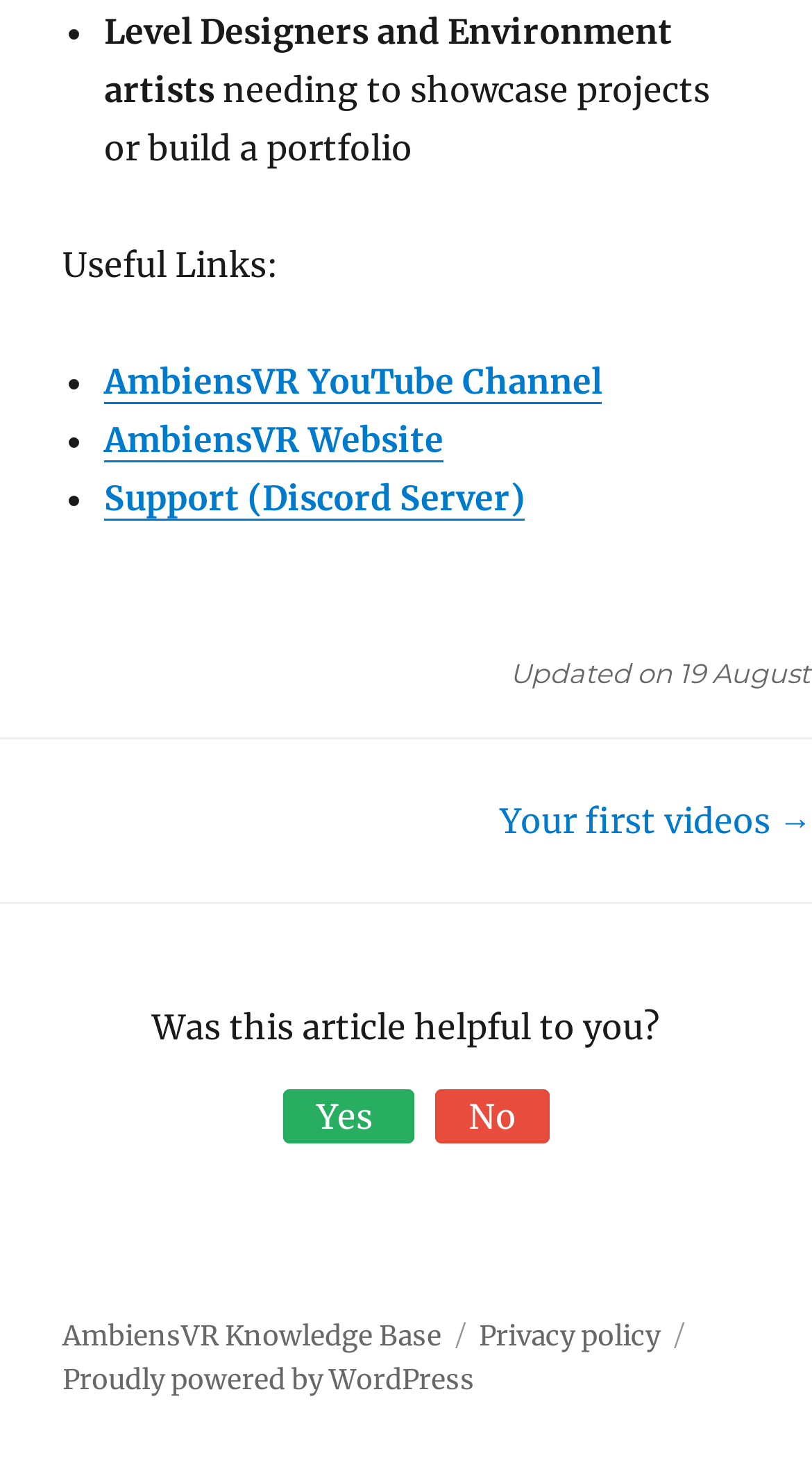Pinpoint the bounding box coordinates of the area that should be clicked to complete the following instruction: "Join Support Discord Server". The coordinates must be given as four float numbers between 0 and 1, i.e., [left, top, right, bottom].

[0.128, 0.327, 0.646, 0.355]